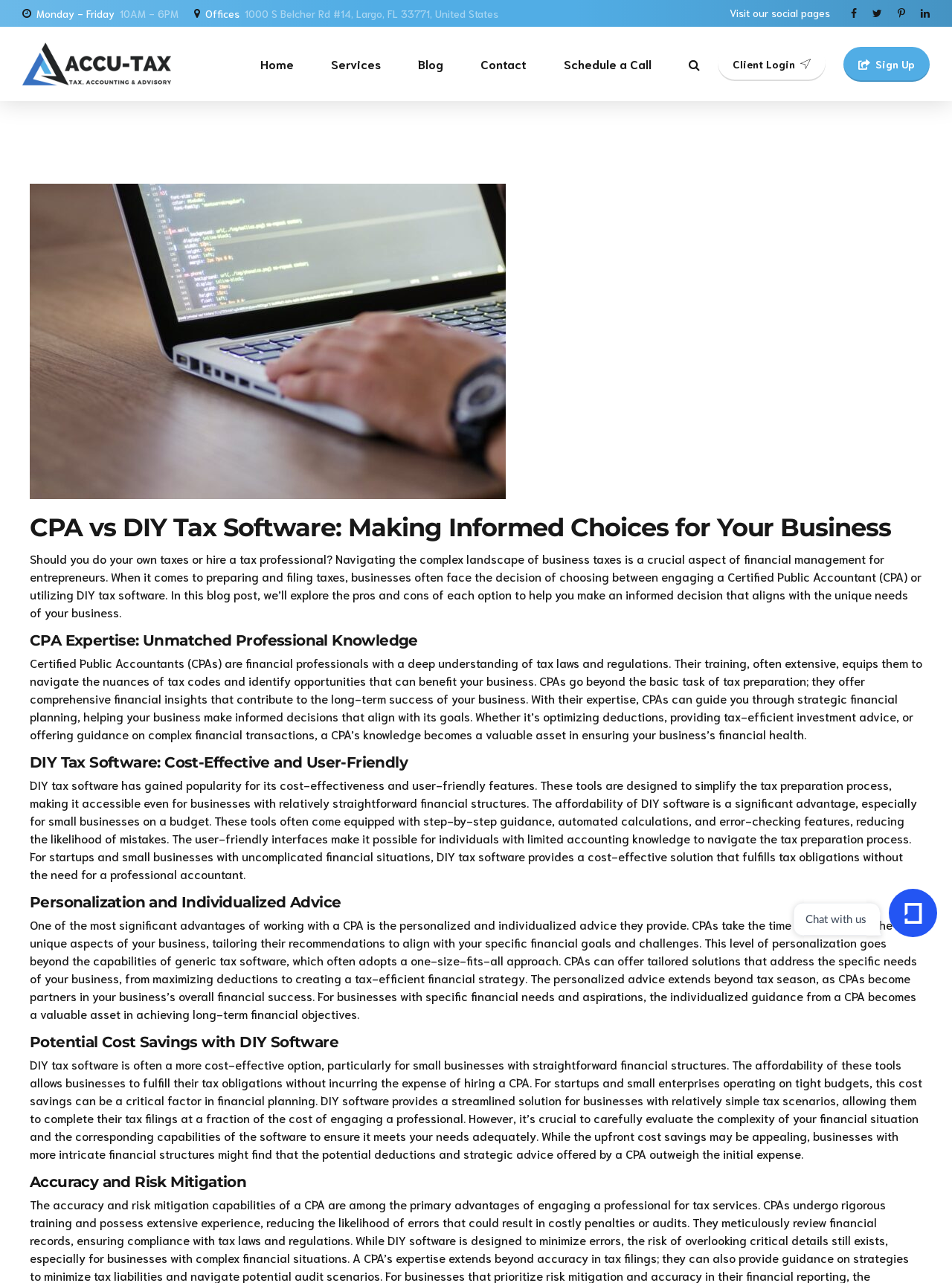Bounding box coordinates are to be given in the format (top-left x, top-left y, bottom-right x, bottom-right y). All values must be floating point numbers between 0 and 1. Provide the bounding box coordinate for the UI element described as: Schedule a Call

[0.592, 0.021, 0.684, 0.079]